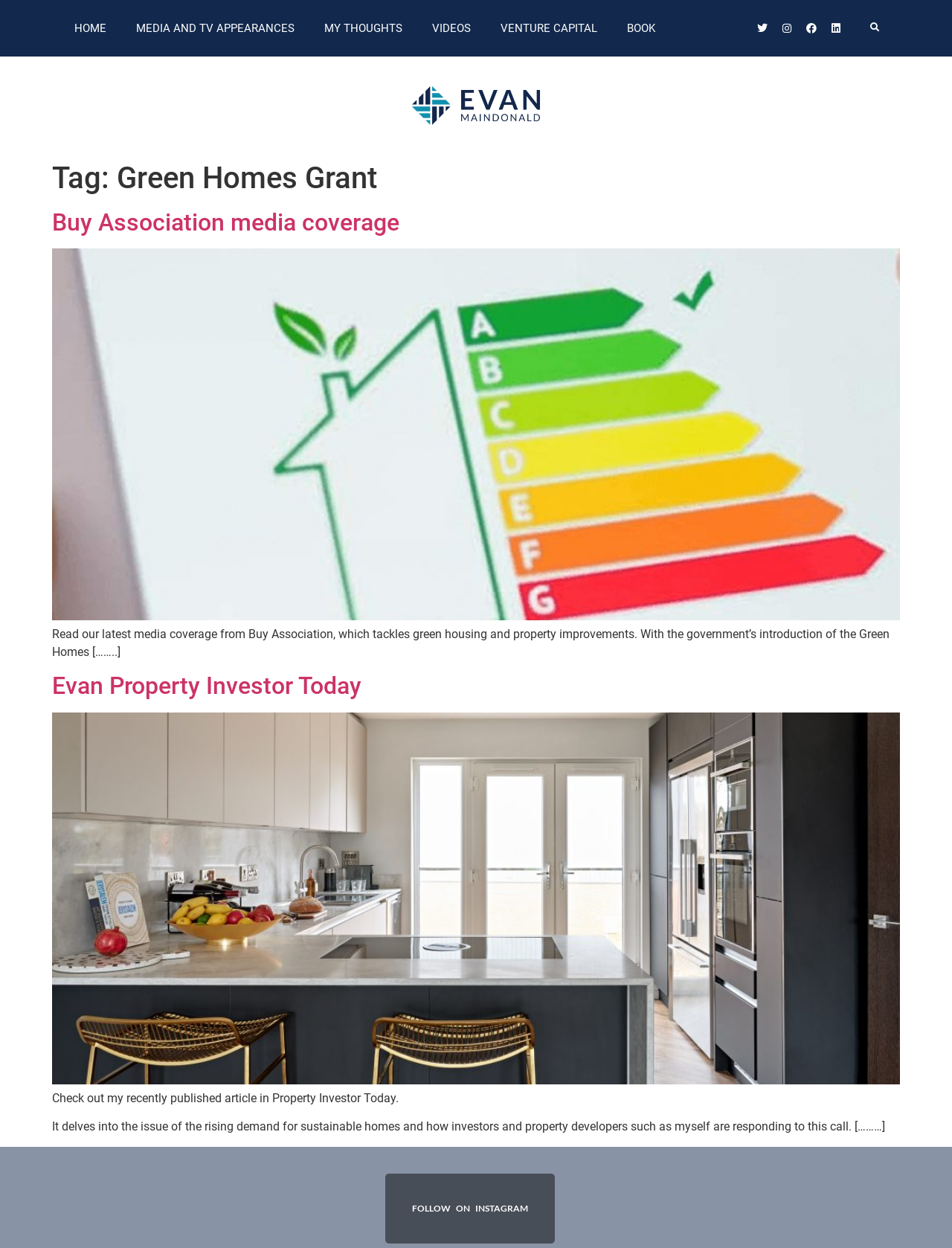Provide the bounding box coordinates of the HTML element this sentence describes: "Evan Property Investor Today". The bounding box coordinates consist of four float numbers between 0 and 1, i.e., [left, top, right, bottom].

[0.055, 0.538, 0.38, 0.561]